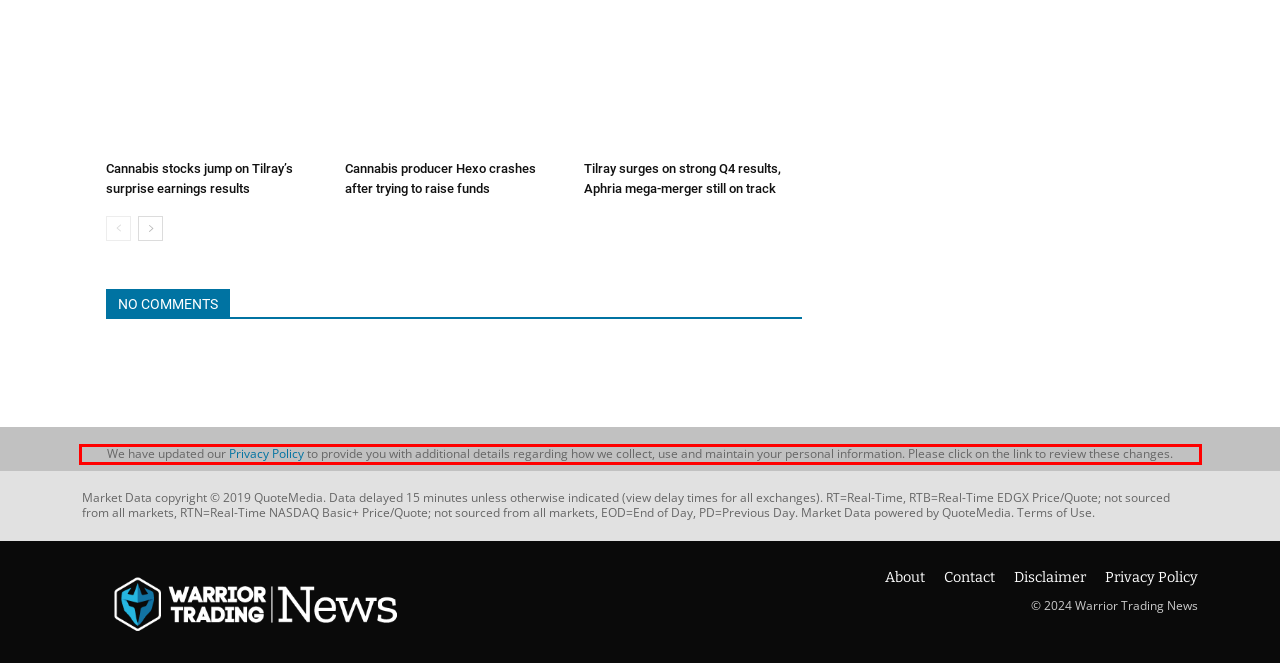Locate the red bounding box in the provided webpage screenshot and use OCR to determine the text content inside it.

We have updated our Privacy Policy to provide you with additional details regarding how we collect, use and maintain your personal information. Please click on the link to review these changes.